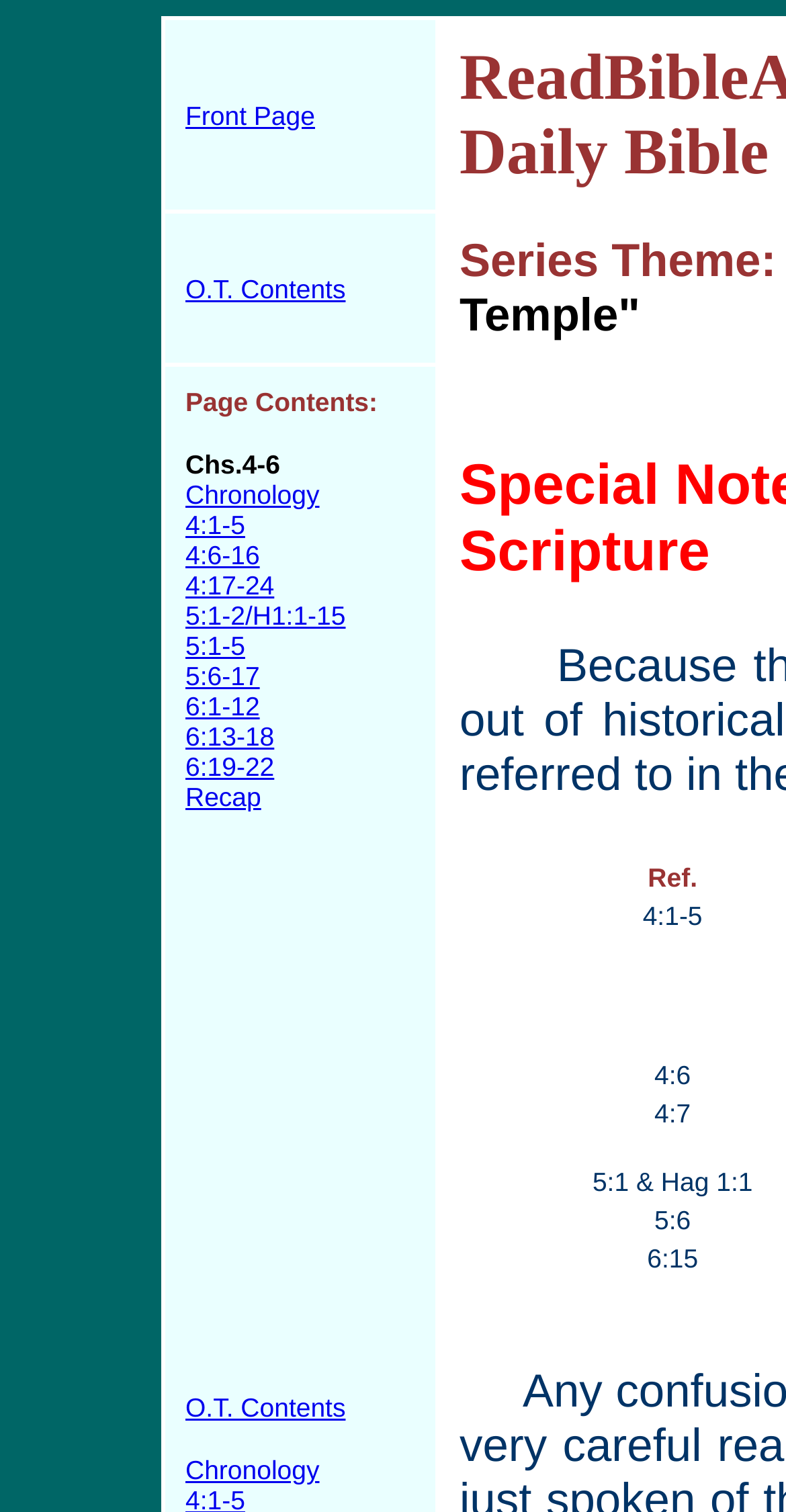Could you specify the bounding box coordinates for the clickable section to complete the following instruction: "read 4:1-5"?

[0.236, 0.337, 0.312, 0.357]